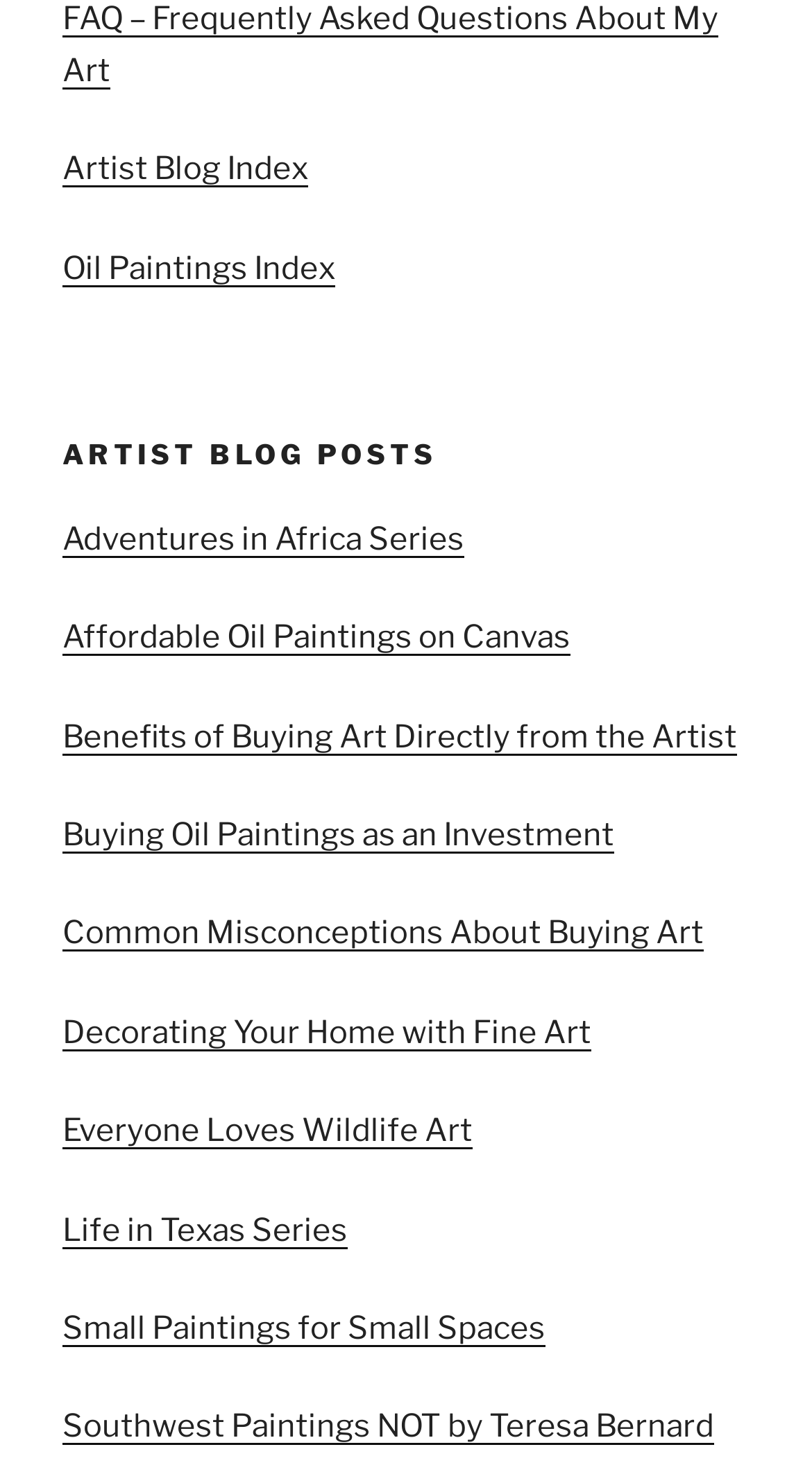Could you specify the bounding box coordinates for the clickable section to complete the following instruction: "Learn about Adventures in Africa Series"?

[0.077, 0.353, 0.572, 0.379]